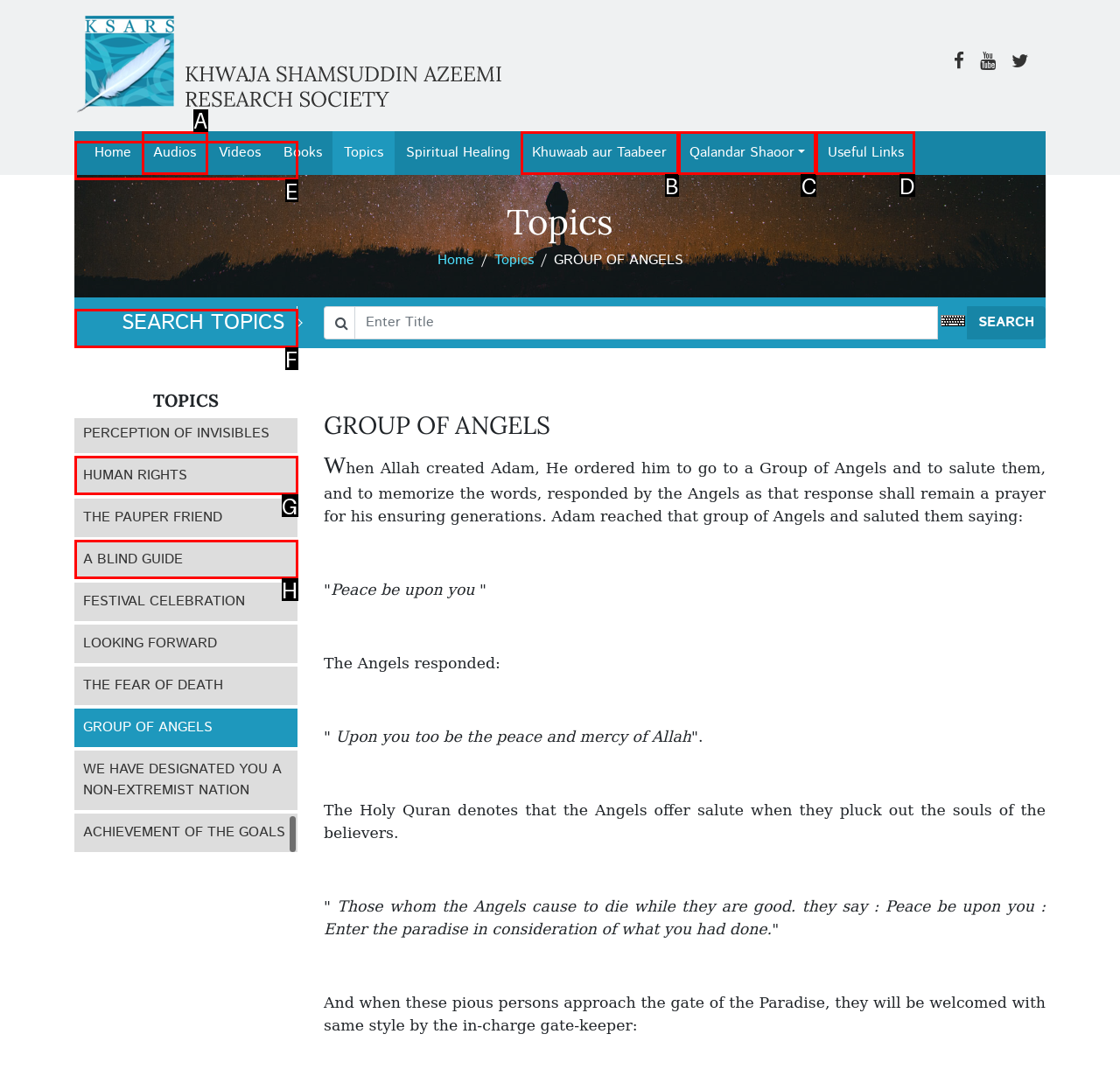Choose the UI element that best aligns with the description: Useful Links
Respond with the letter of the chosen option directly.

D